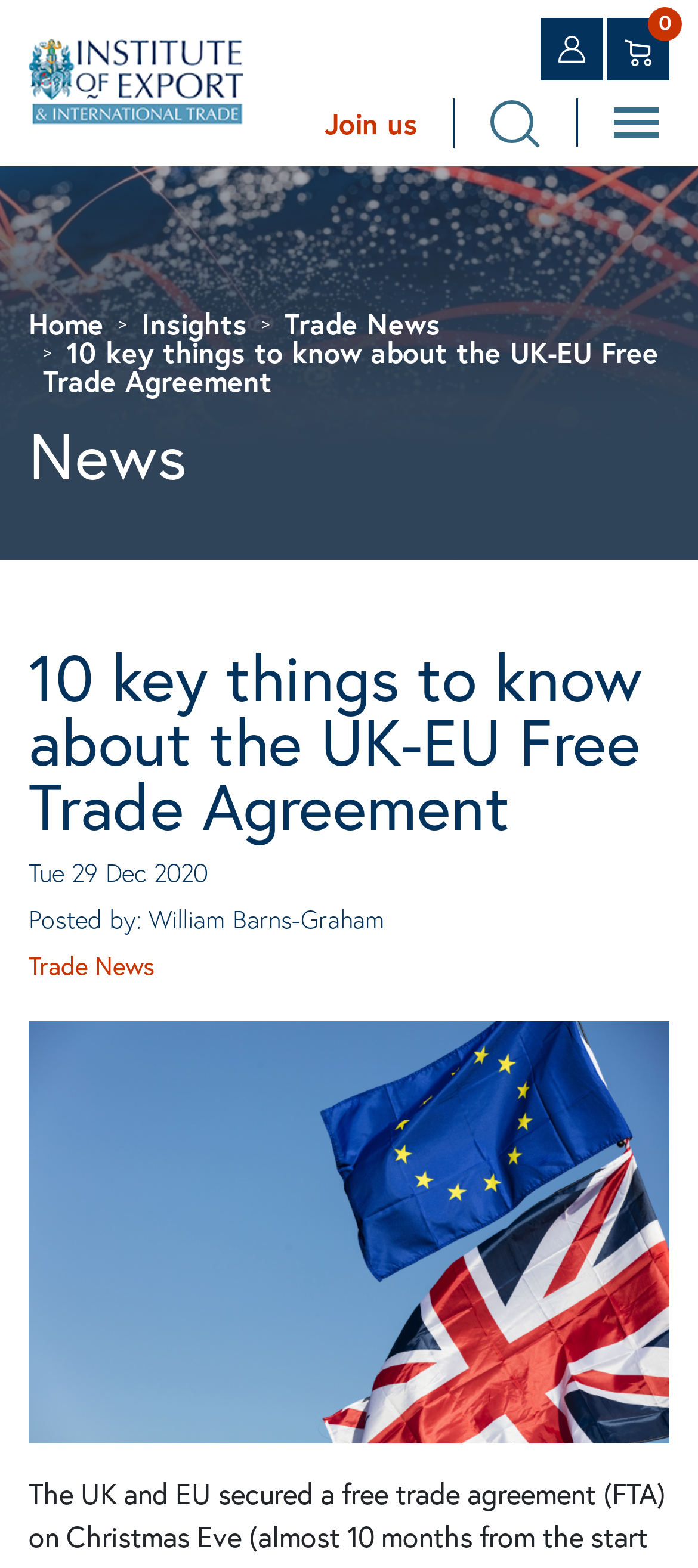Find the bounding box coordinates of the element you need to click on to perform this action: 'Join us'. The coordinates should be represented by four float values between 0 and 1, in the format [left, top, right, bottom].

[0.465, 0.065, 0.598, 0.092]